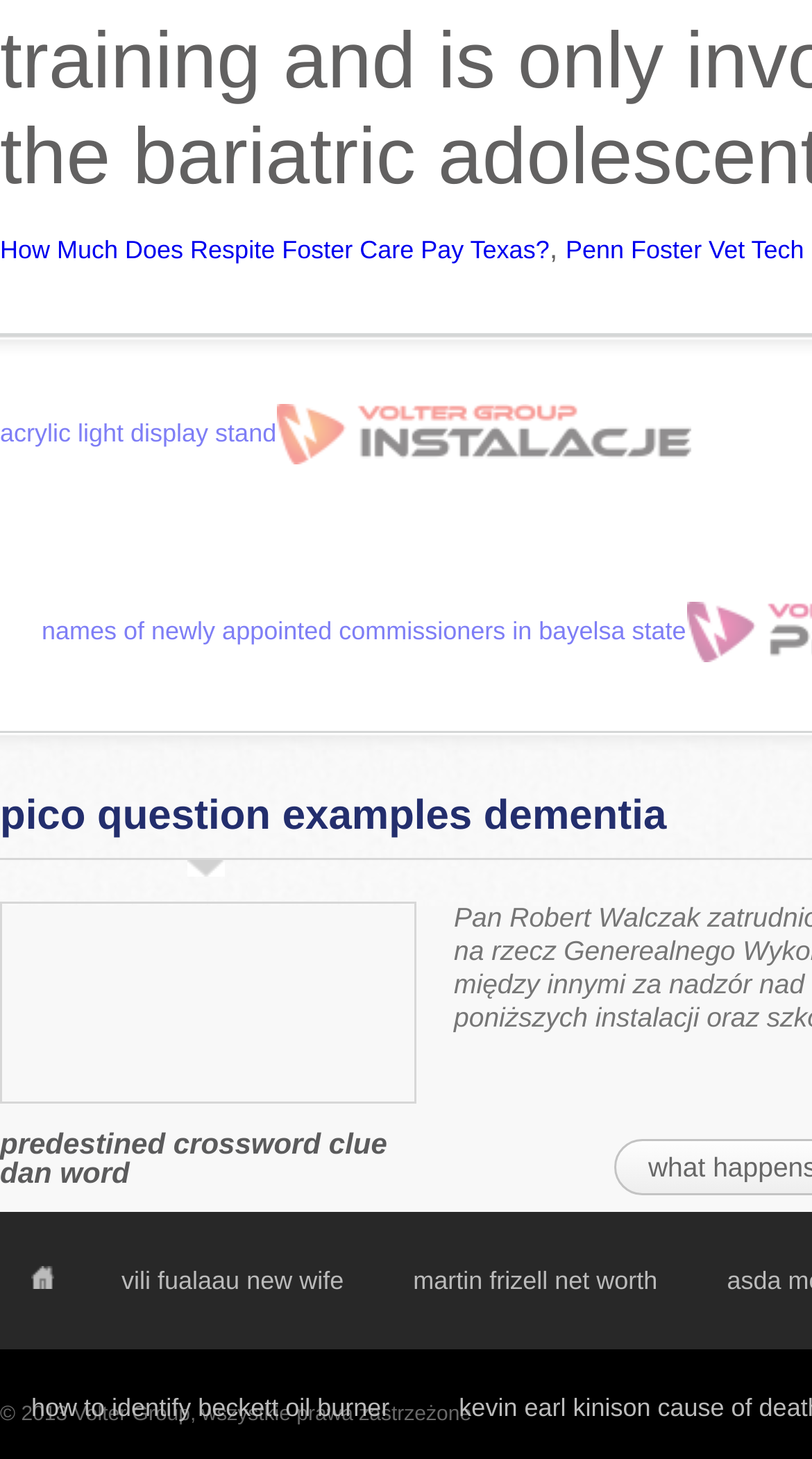What is the vertical position of the link 'on peut y voir des cotes 4 lettres'?
Please answer the question with a detailed response using the information from the screenshot.

The link 'on peut y voir des cotes 4 lettres' has a y1 coordinate of 0.83, which is close to the bottom of the page, indicating that it is positioned near the bottom of the page.